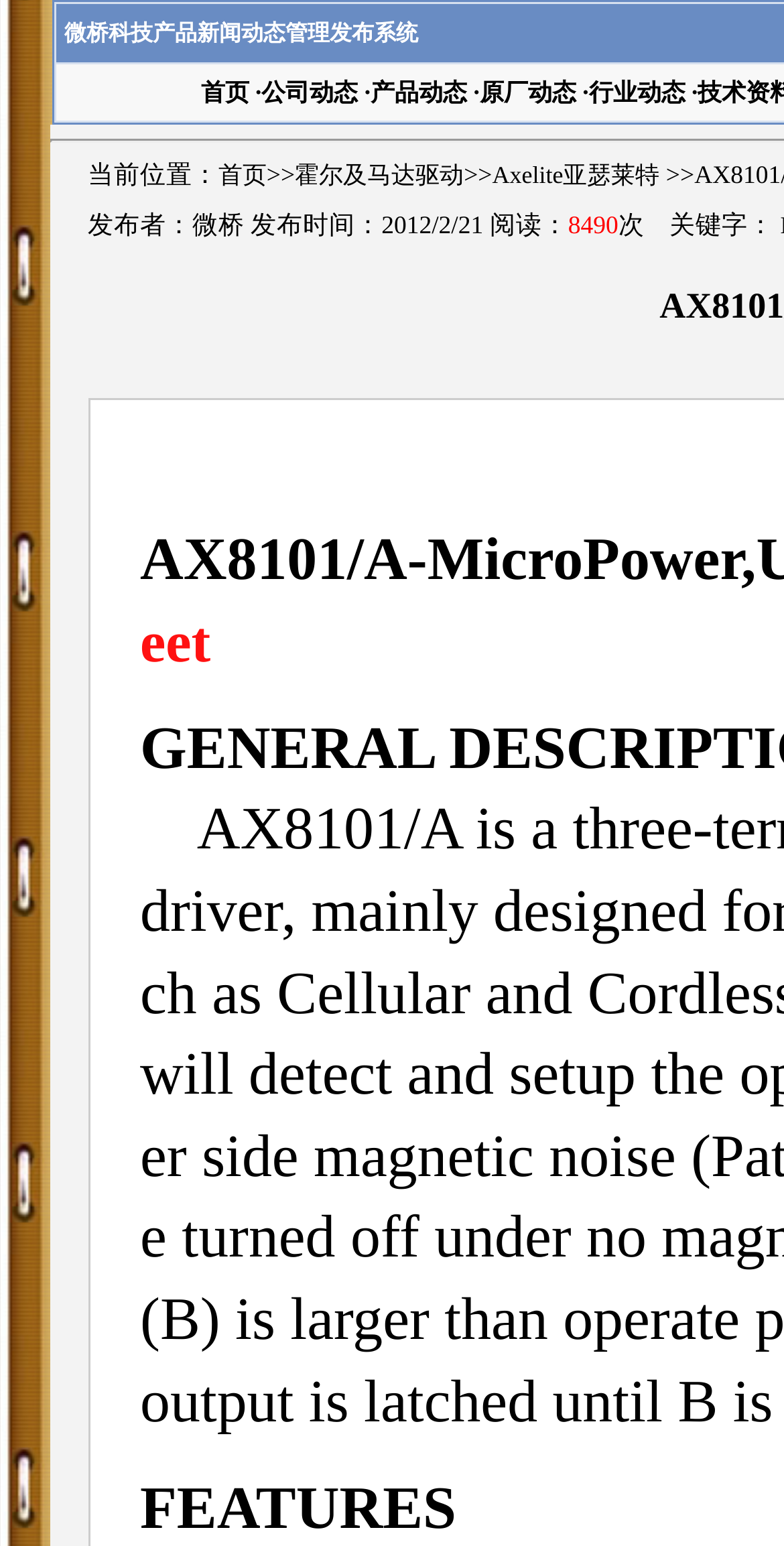Determine the bounding box coordinates for the area you should click to complete the following instruction: "explore Axelite products".

[0.628, 0.104, 0.841, 0.122]